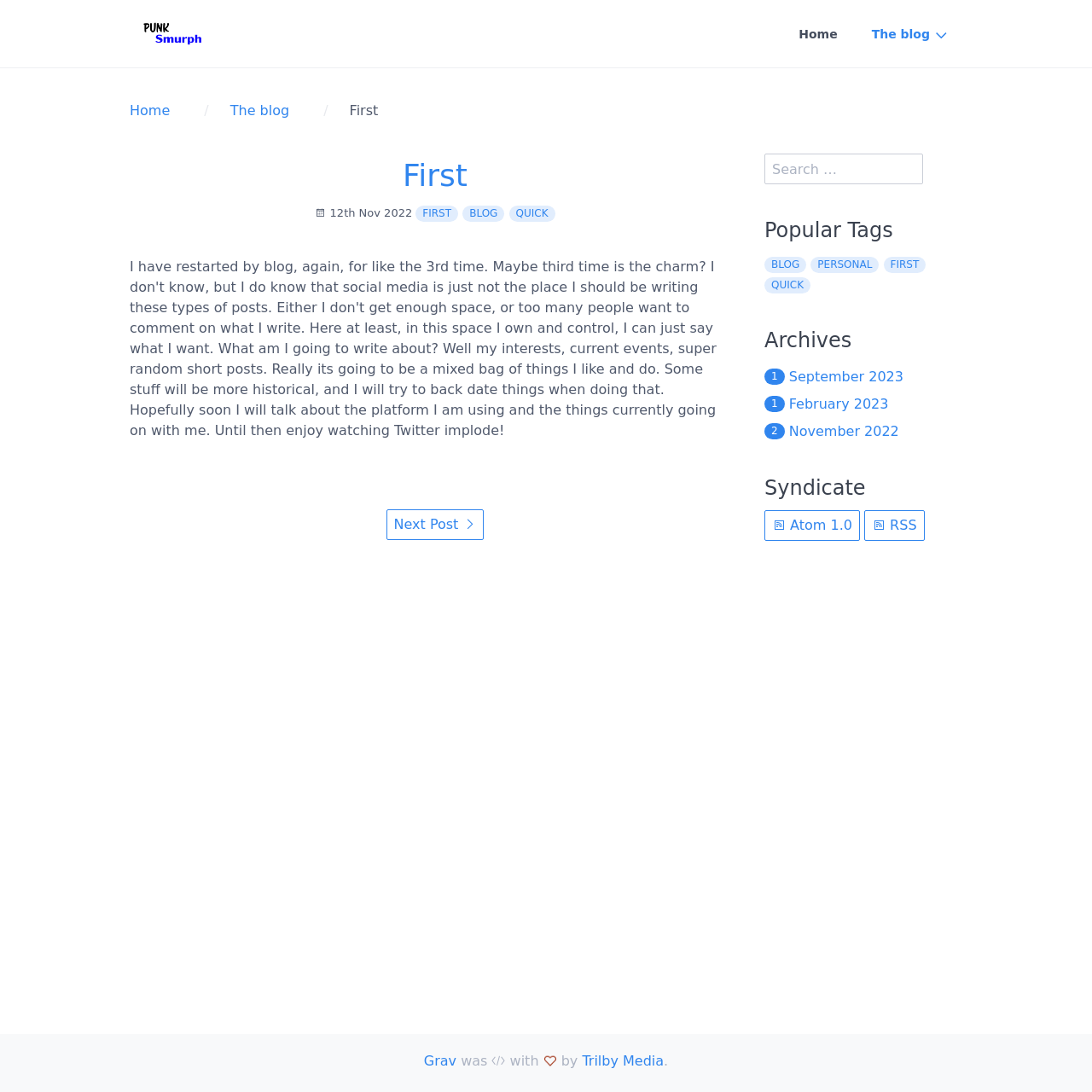What is the name of the platform used to create the blog?
Could you please answer the question thoroughly and with as much detail as possible?

The name of the platform used to create the blog can be found by looking at the bottom of the webpage, where it says 'Grav' in a link element, indicating that the blog is built using the Grav platform.